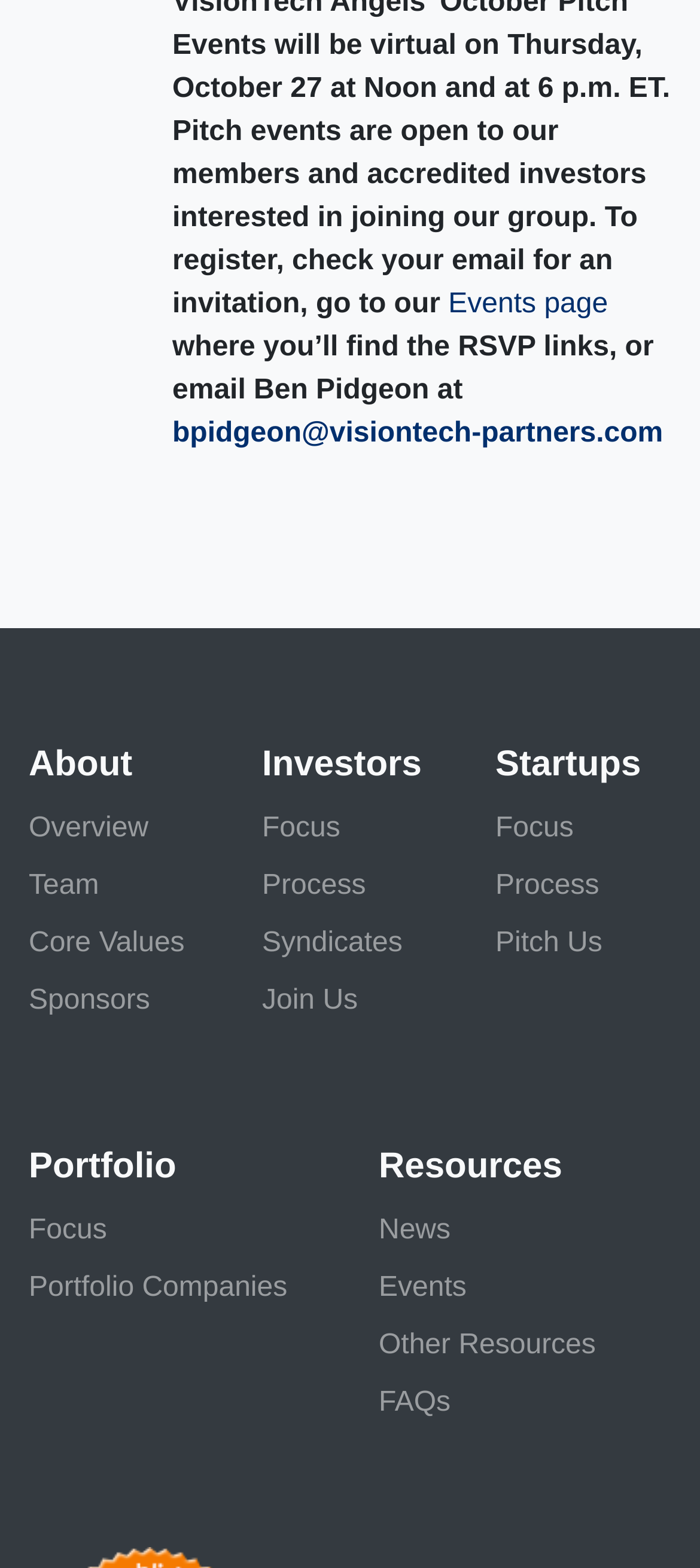How many links are there under 'Startups' section?
Examine the image and give a concise answer in one word or a short phrase.

3